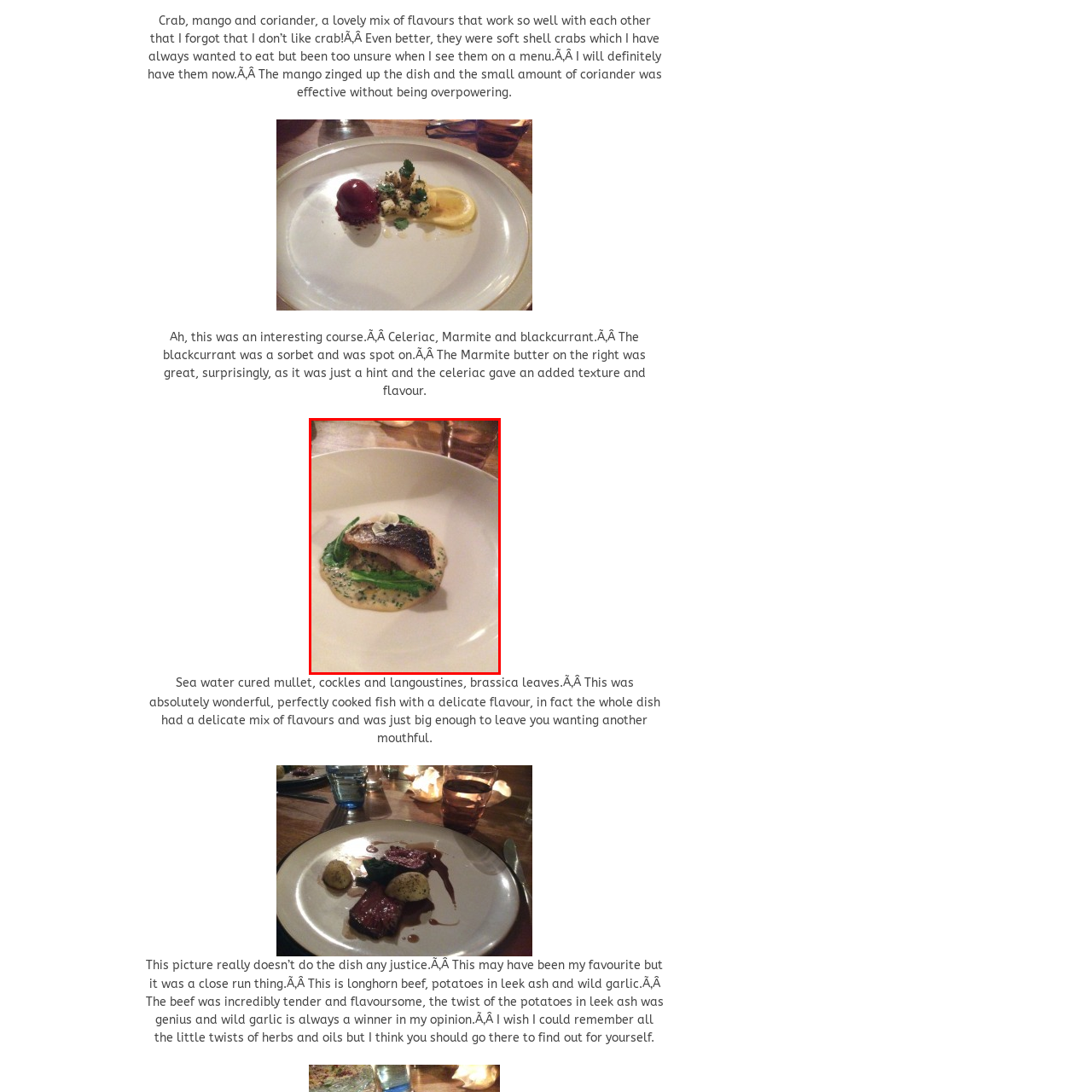Observe the content inside the red rectangle and respond to the question with one word or phrase: 
Is the sauce smooth?

Yes